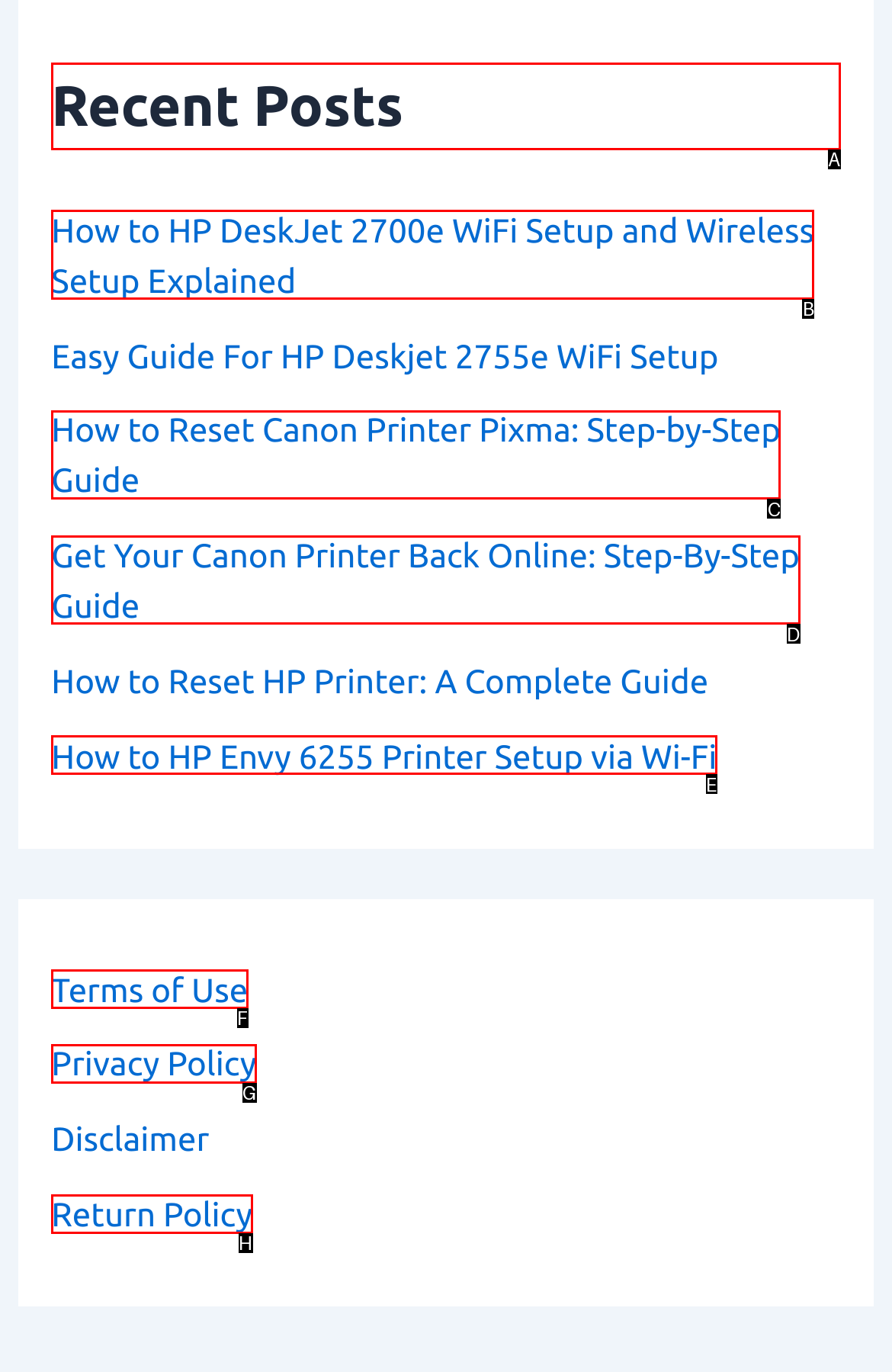To achieve the task: View recent posts, which HTML element do you need to click?
Respond with the letter of the correct option from the given choices.

A